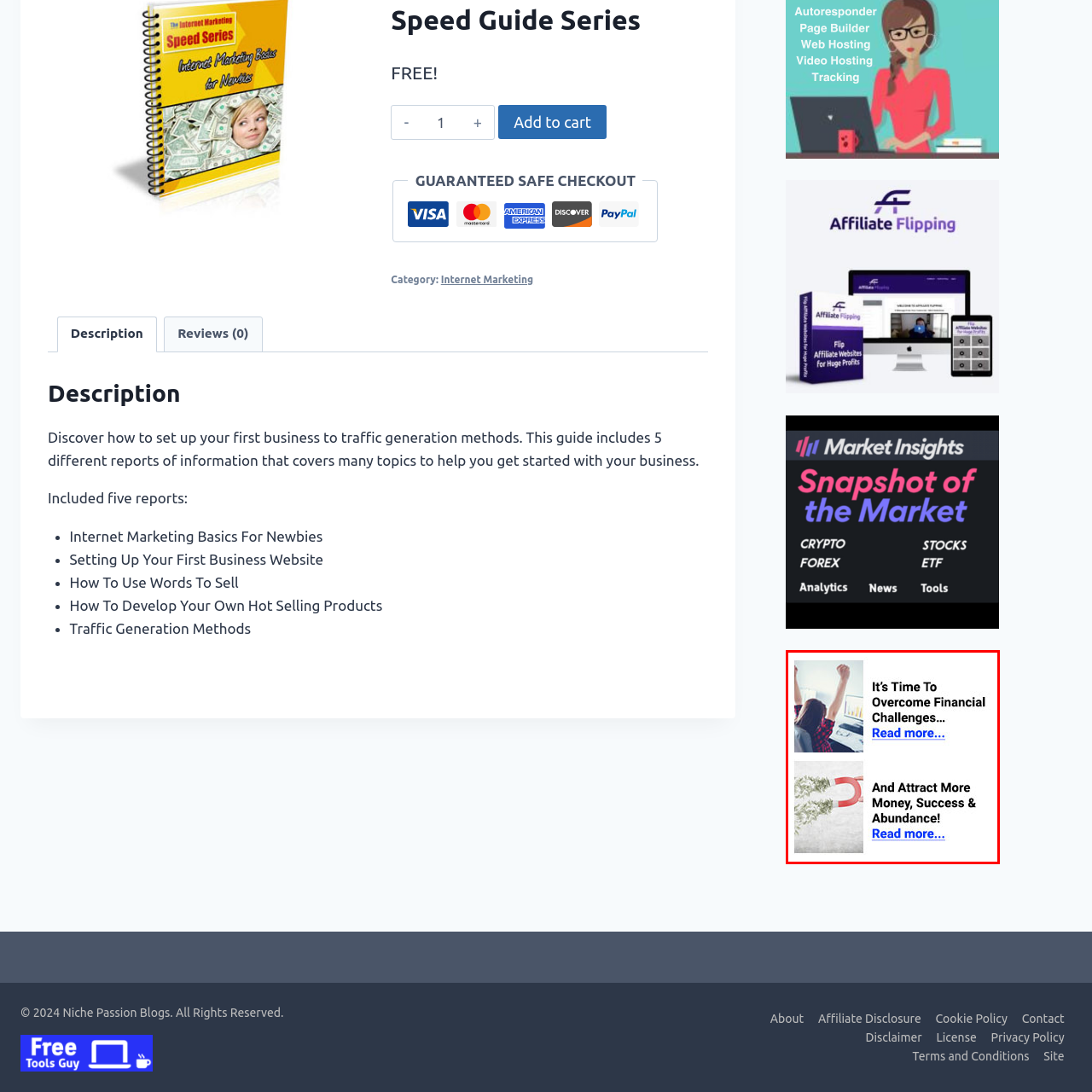What does the hand holding a magnet symbolize?
Focus on the image enclosed by the red bounding box and elaborate on your answer to the question based on the visual details present.

The image of a hand holding a magnet, drawing in green leaves, is a symbolic representation of the attraction of money, success, and abundance. The magnet is often associated with attraction and drawing in, and the green leaves may represent growth, prosperity, and abundance. This symbolism is reinforced by the accompanying text 'And Attract More Money, Success & Abundance!'.